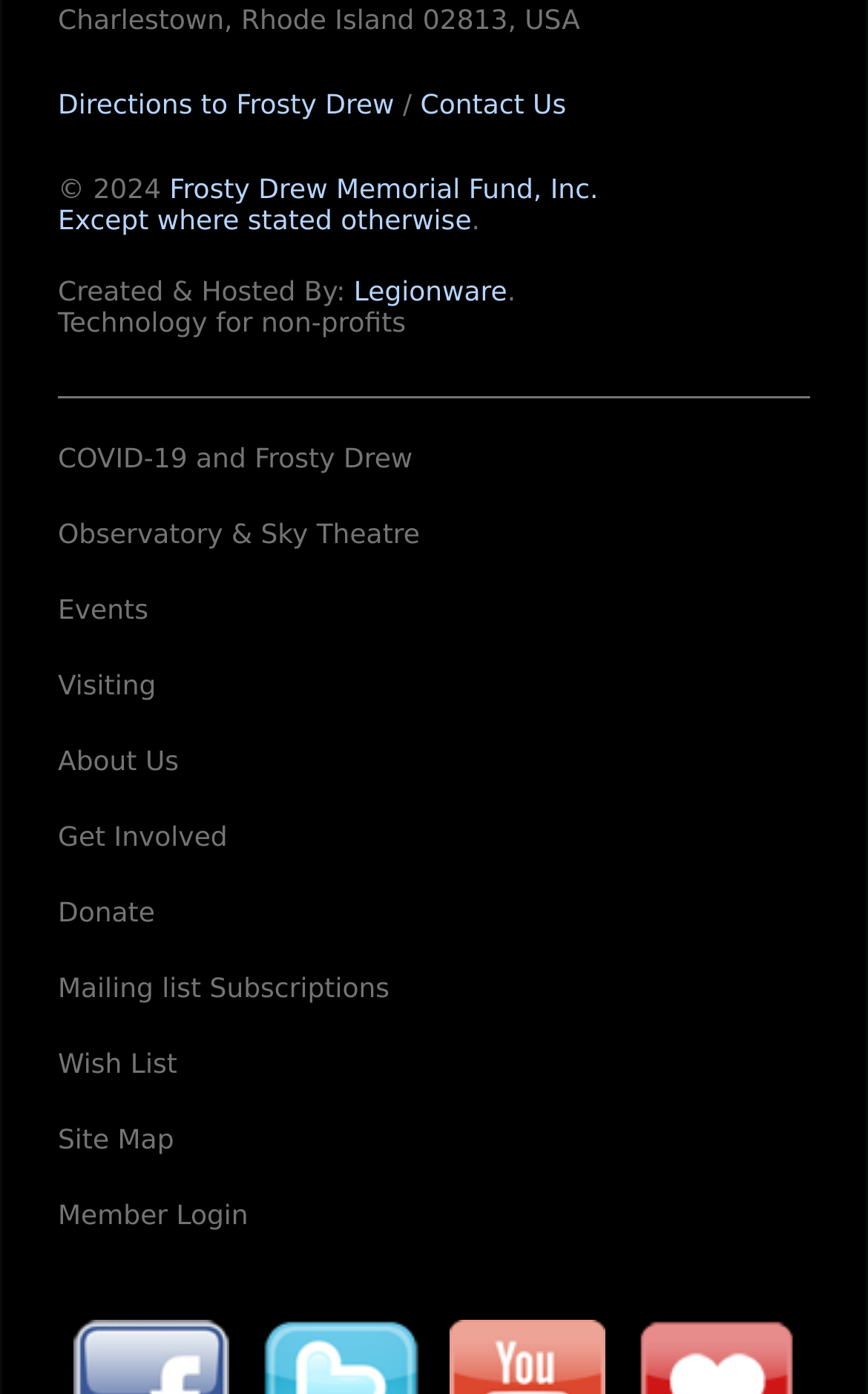Please identify the bounding box coordinates of where to click in order to follow the instruction: "View upcoming events".

[0.067, 0.427, 0.171, 0.449]